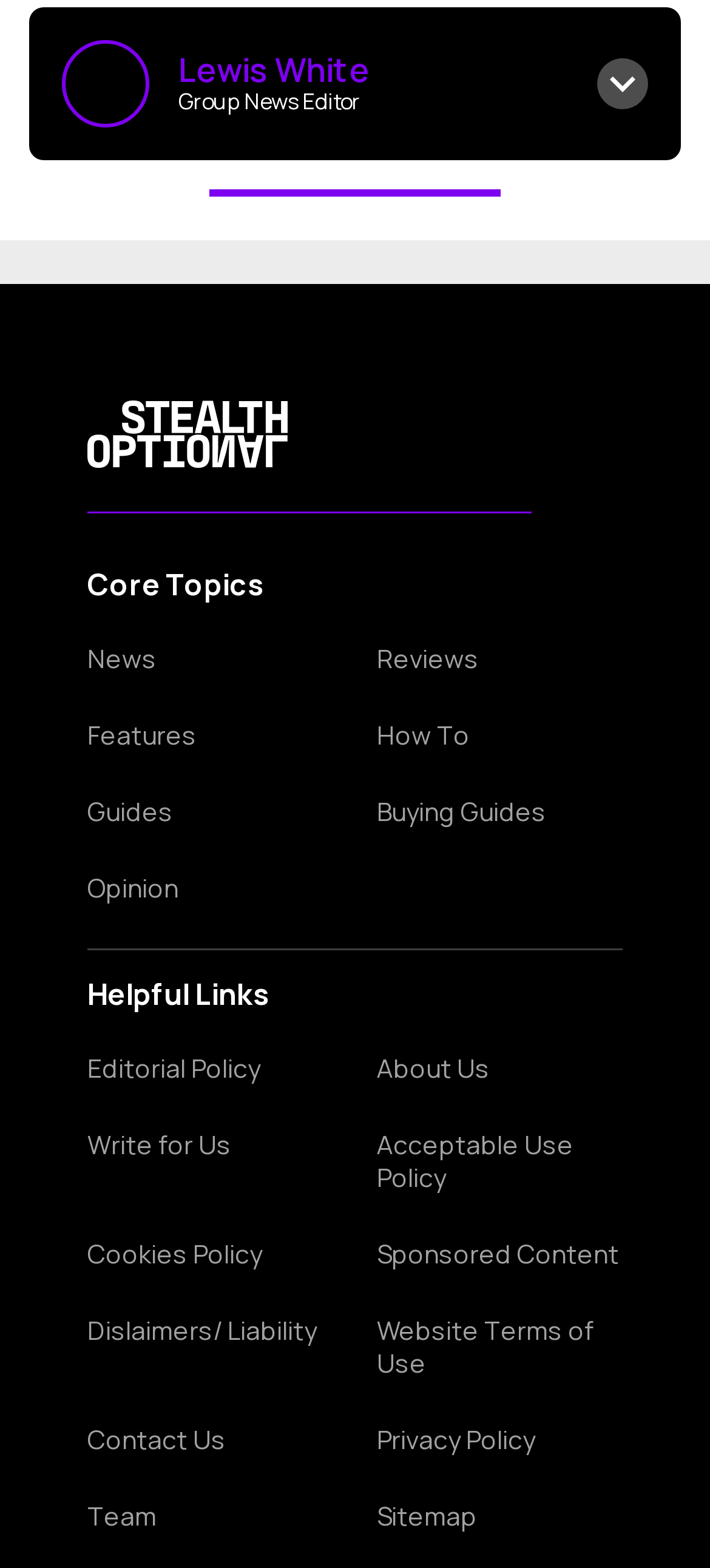Please locate the bounding box coordinates of the element that needs to be clicked to achieve the following instruction: "View Lewis White's Twitter Profile". The coordinates should be four float numbers between 0 and 1, i.e., [left, top, right, bottom].

[0.438, 0.091, 0.562, 0.147]